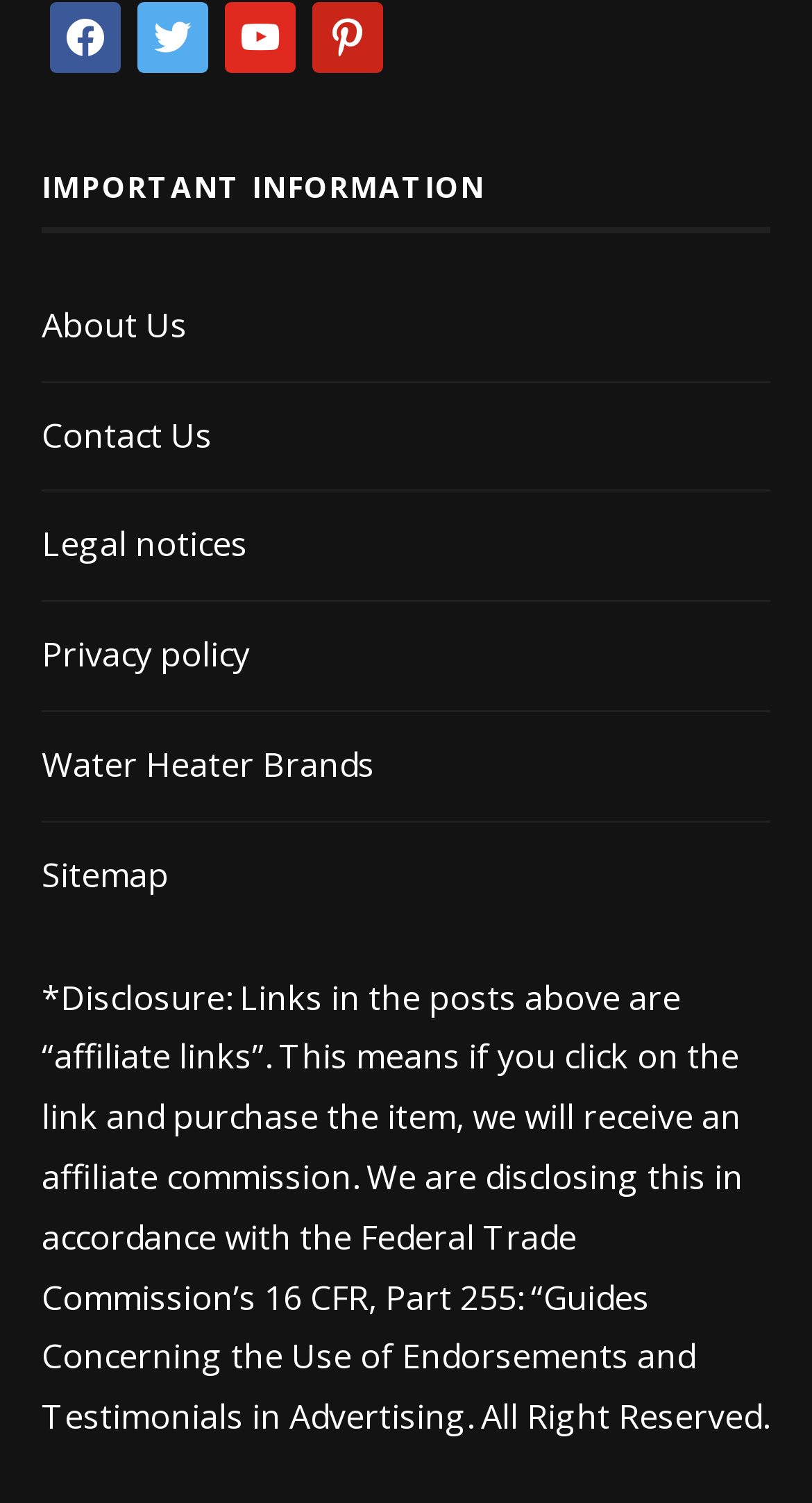Respond to the following query with just one word or a short phrase: 
How many social media links are there?

4